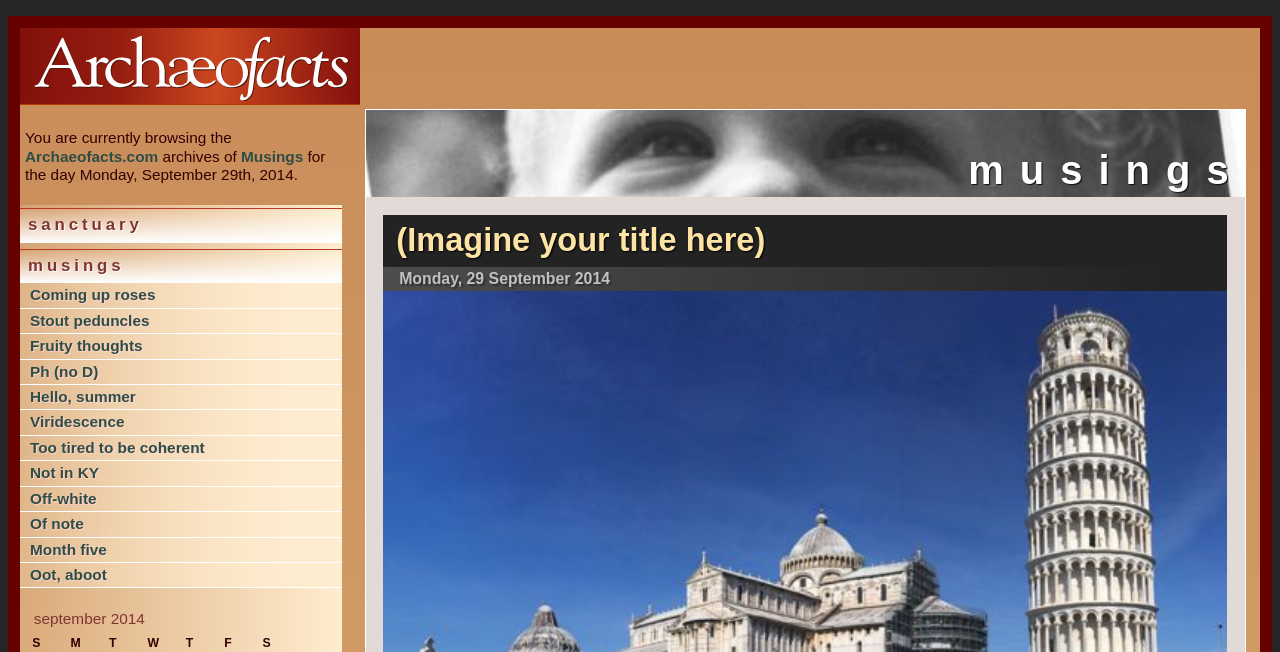Give a full account of the webpage's elements and their arrangement.

The webpage appears to be a blog or archive page, with a focus on the date September 29, 2014. At the top, there is a link to the website's homepage, followed by a brief description of the current page as an archive of "Musings" for the specified date.

Below this, there are two headings, "sanctuary" and "musings", each with a corresponding link. These headings are positioned near the top of the page, with "sanctuary" slightly above "musings".

The main content of the page consists of a list of 12 links, each with a unique title, such as "Coming up roses", "Stout peduncles", and "Viridescence". These links are arranged vertically, with each one positioned below the previous one, and are clustered near the center of the page.

To the right of the main content, there is a secondary heading "musings" with a link, as well as another heading "(Imagine your title here)" with a corresponding link. Below these headings, there is a static text element displaying the date "Monday, 29 September 2014".

At the very bottom of the page, there is a caption element, but it does not contain any text.